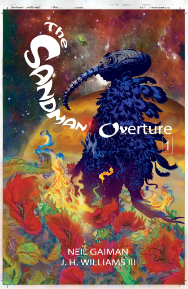What is the central figure in the composition?
Based on the image, respond with a single word or phrase.

A crow-like figure